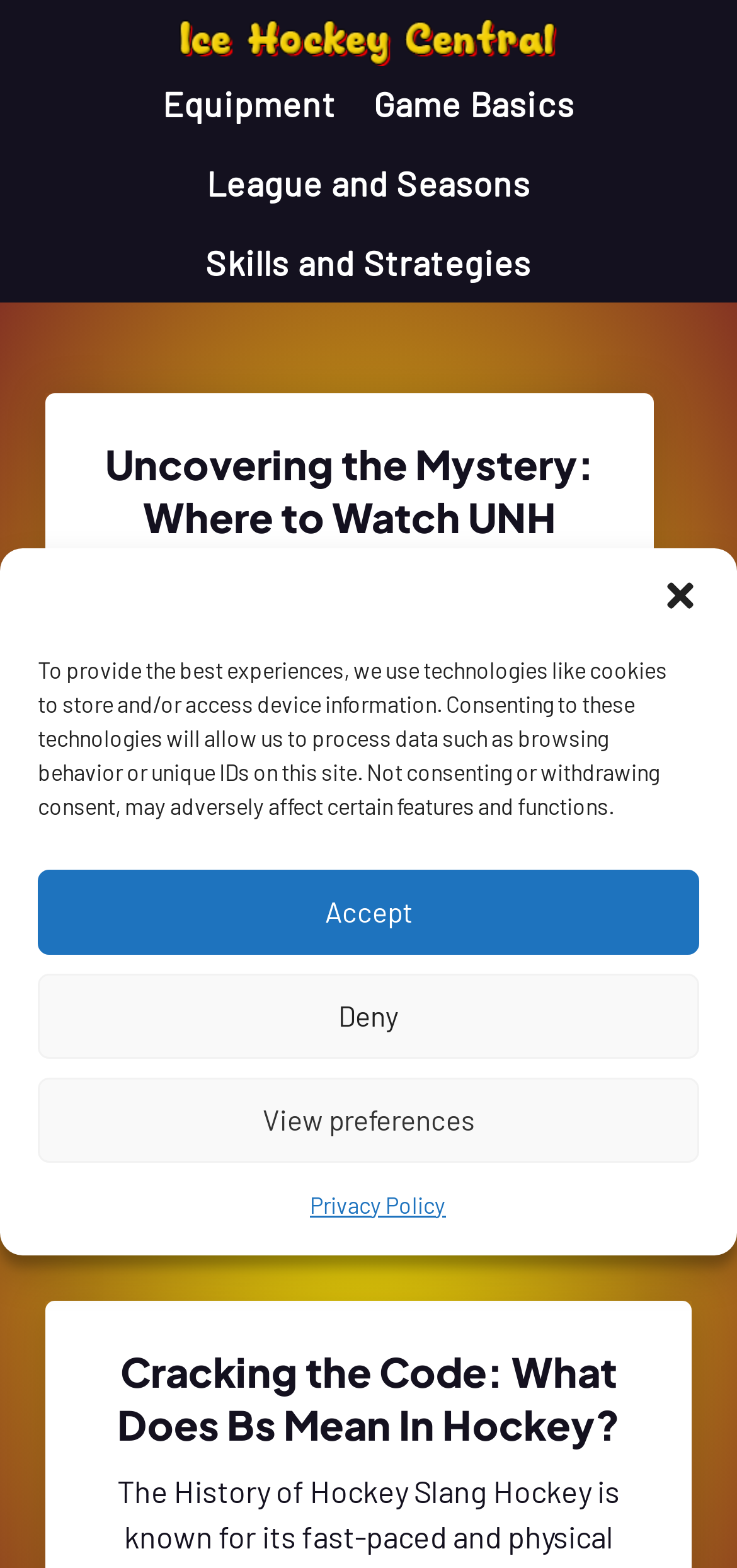Locate the bounding box of the UI element described in the following text: "League and Seasons".

[0.28, 0.105, 0.719, 0.131]